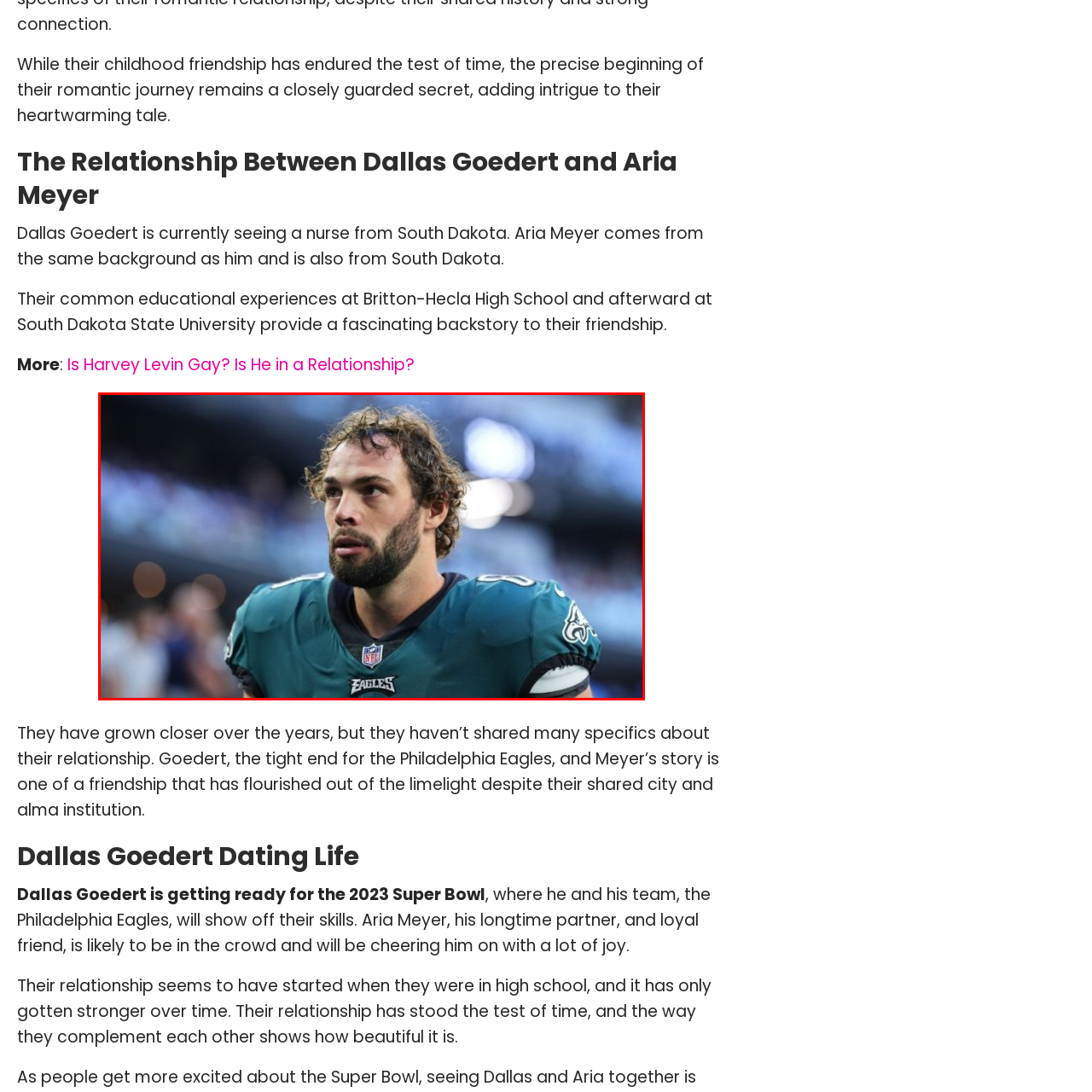Refer to the image marked by the red boundary and provide a single word or phrase in response to the question:
What is the atmosphere hinted at in the background of the image?

Bustling stadium